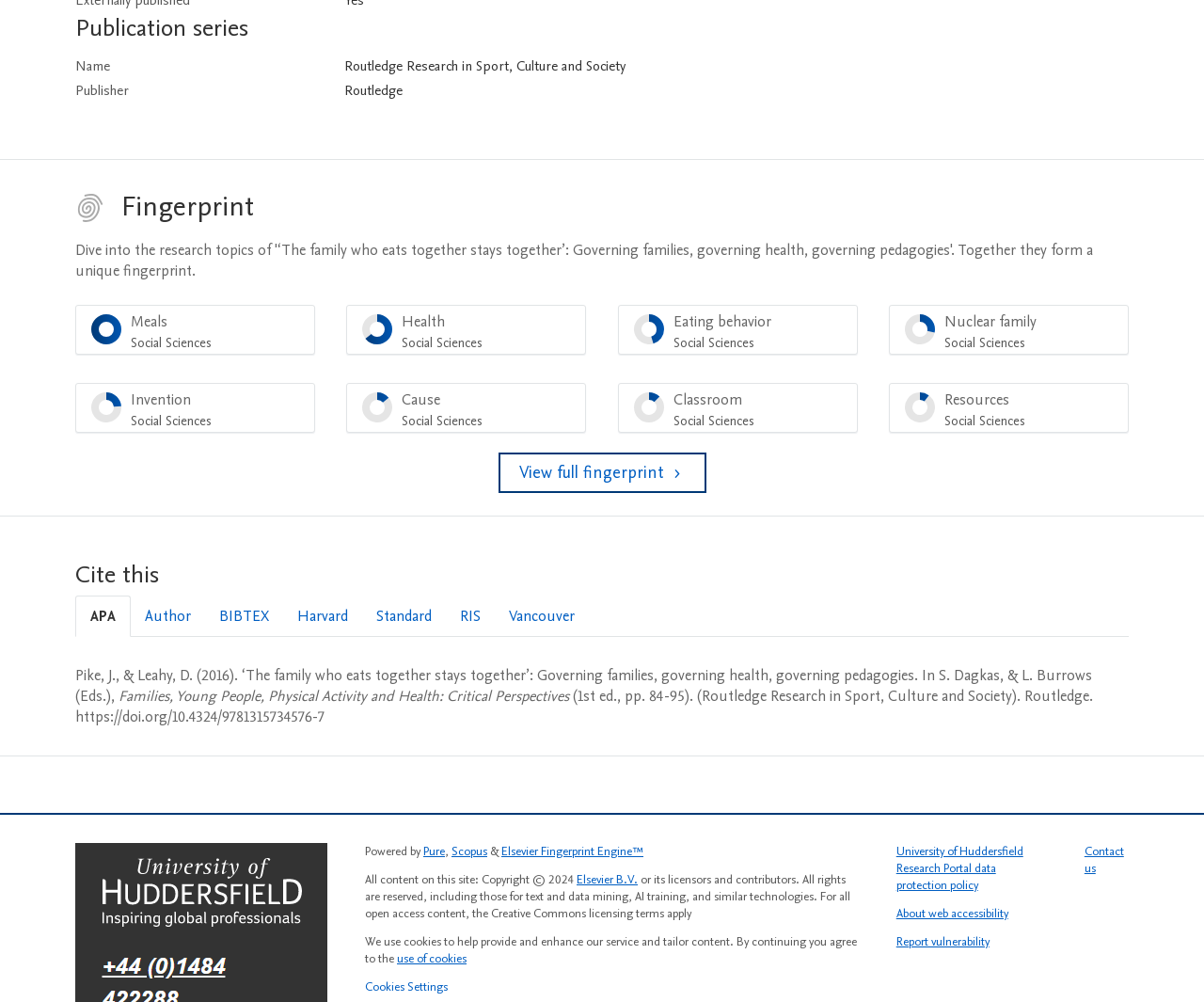Please find the bounding box coordinates of the element that needs to be clicked to perform the following instruction: "View full fingerprint". The bounding box coordinates should be four float numbers between 0 and 1, represented as [left, top, right, bottom].

[0.414, 0.452, 0.586, 0.492]